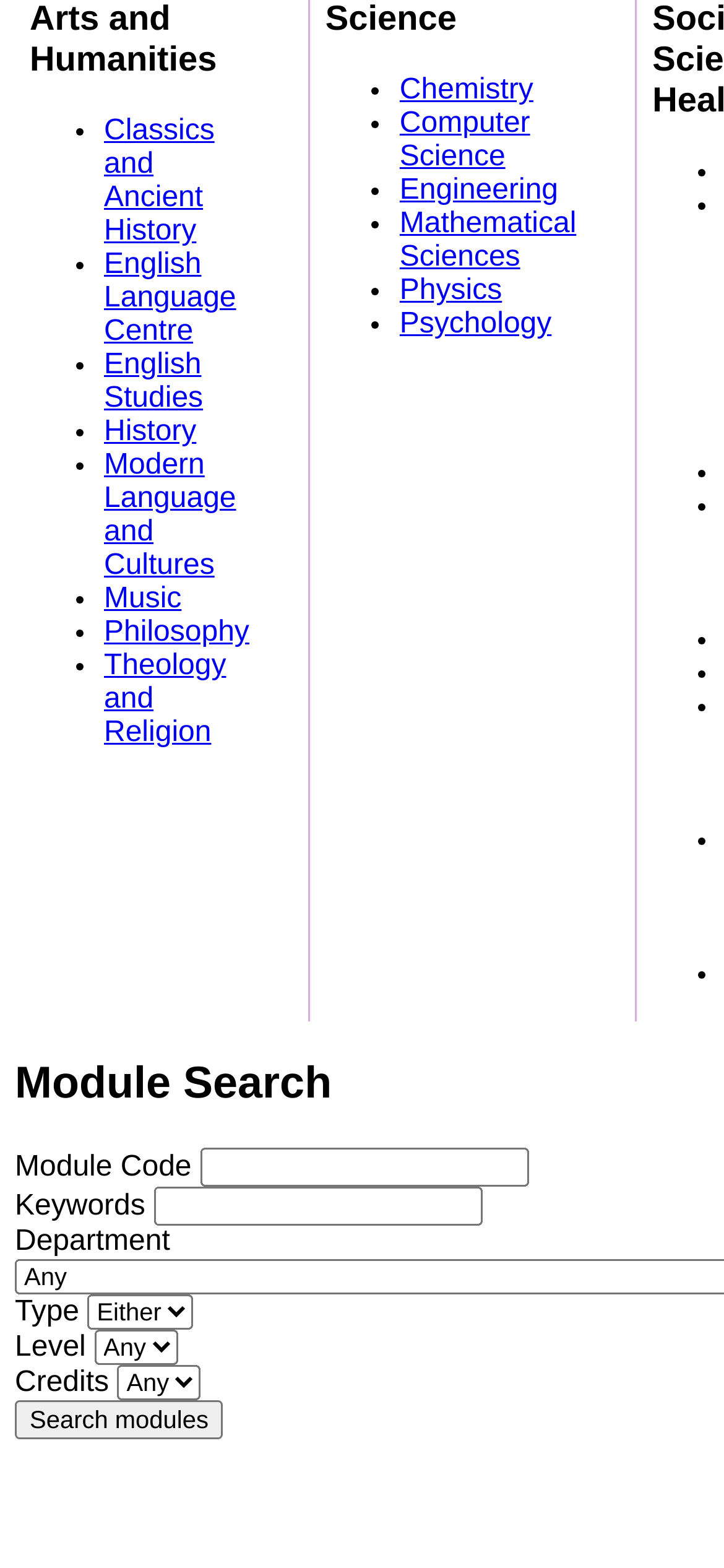Find the bounding box coordinates for the HTML element described in this sentence: "English Language Centre". Provide the coordinates as four float numbers between 0 and 1, in the format [left, top, right, bottom].

[0.144, 0.159, 0.326, 0.222]